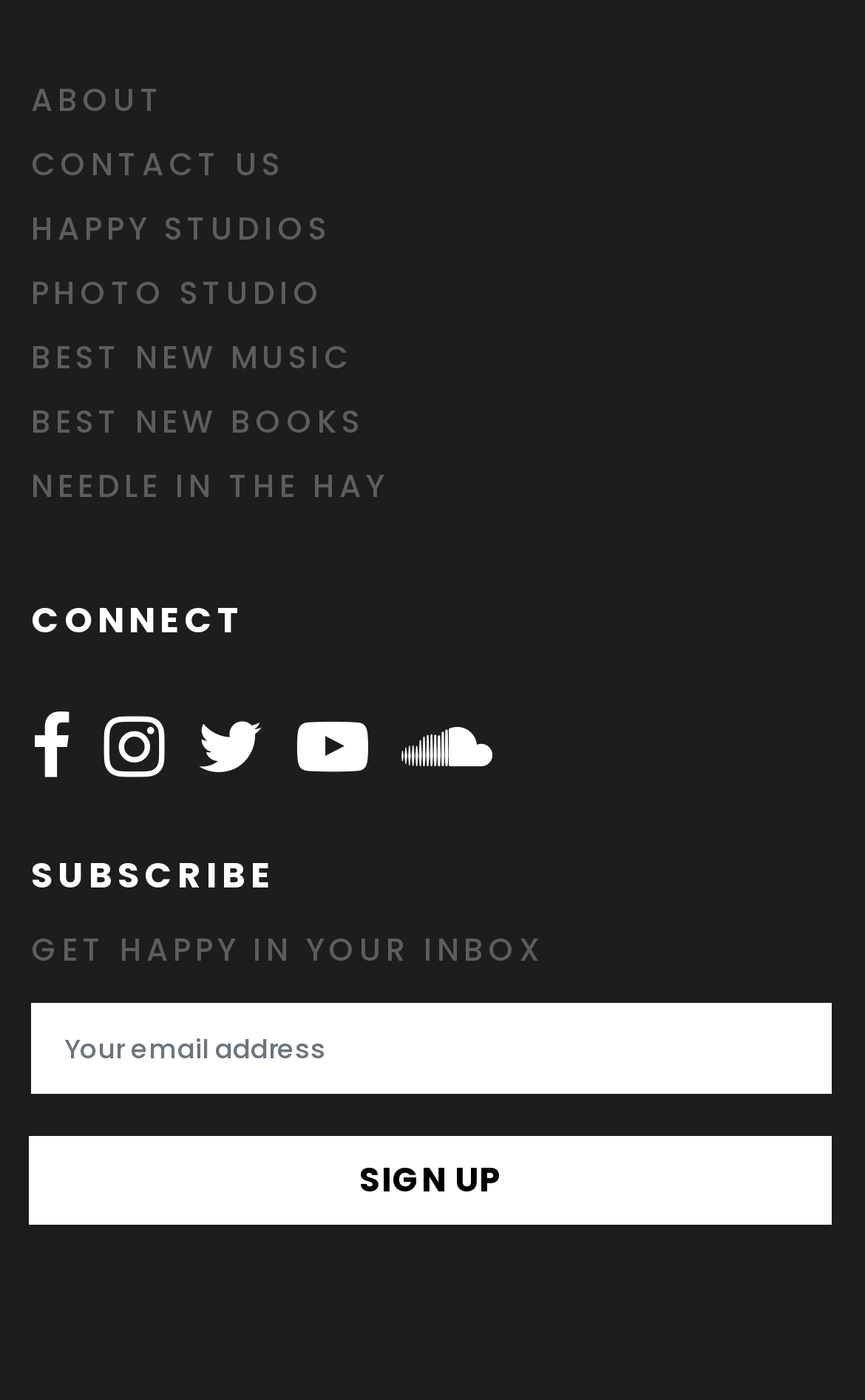Specify the bounding box coordinates of the element's region that should be clicked to achieve the following instruction: "Click on ABOUT". The bounding box coordinates consist of four float numbers between 0 and 1, in the format [left, top, right, bottom].

[0.036, 0.049, 0.962, 0.095]